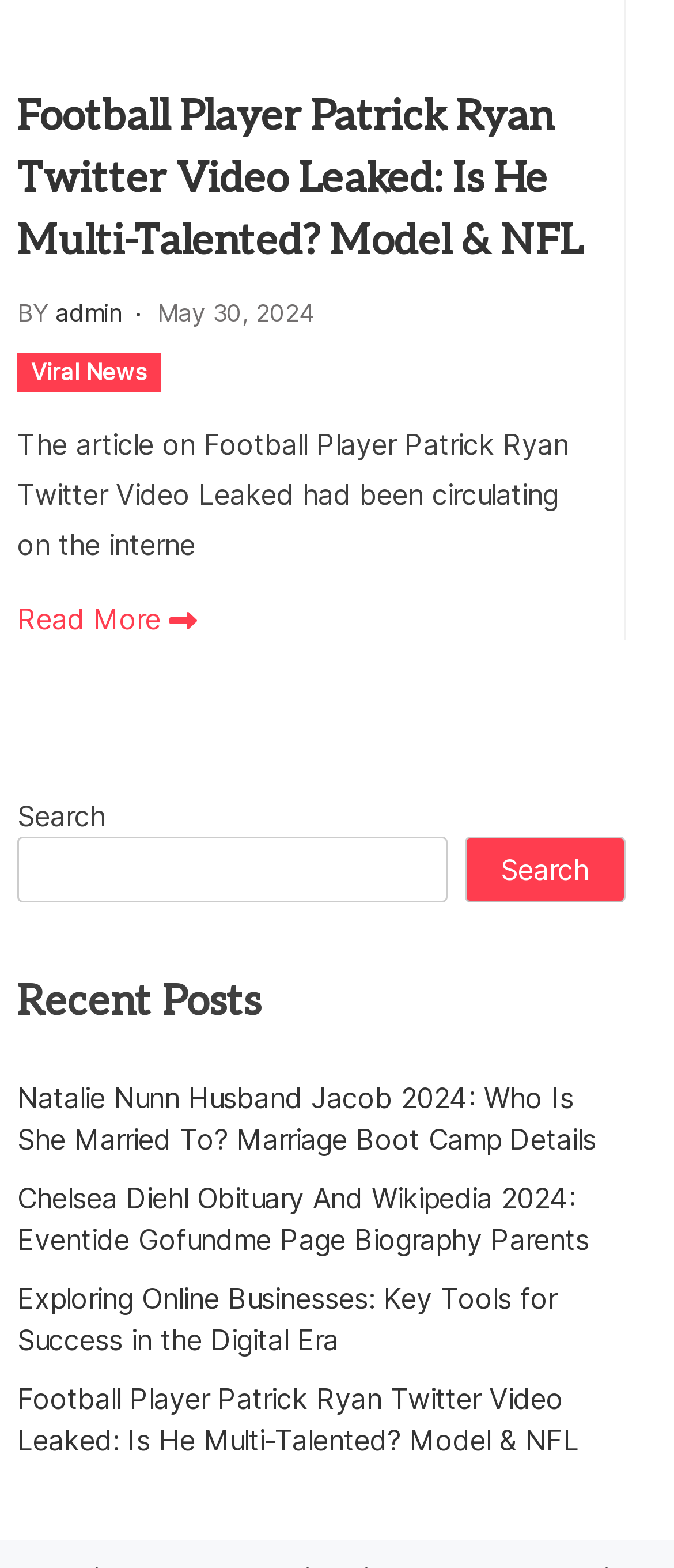Find the bounding box coordinates for the HTML element described in this sentence: "May 30, 2024May 30, 2024". Provide the coordinates as four float numbers between 0 and 1, in the format [left, top, right, bottom].

[0.233, 0.19, 0.467, 0.208]